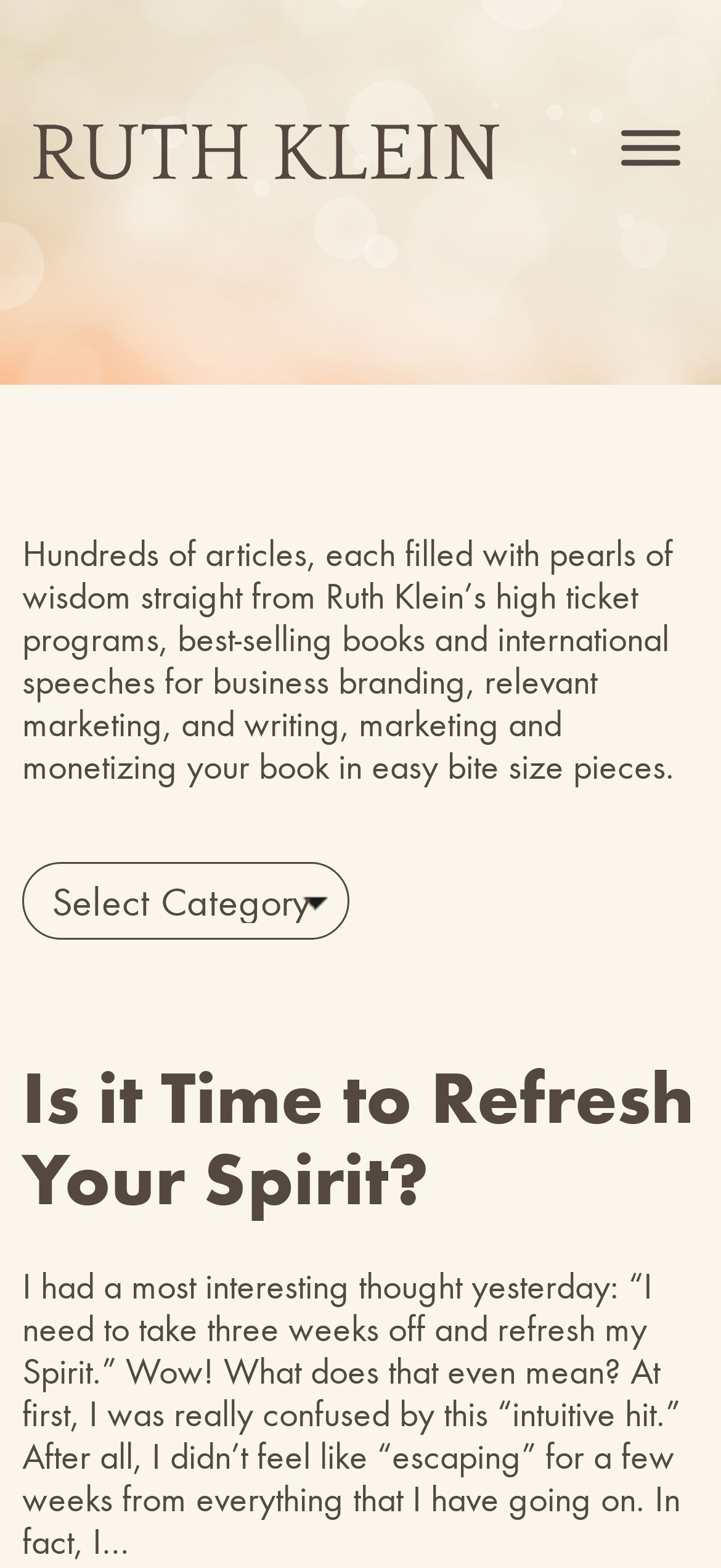Please answer the following question using a single word or phrase: 
What is the logo of the website?

logo